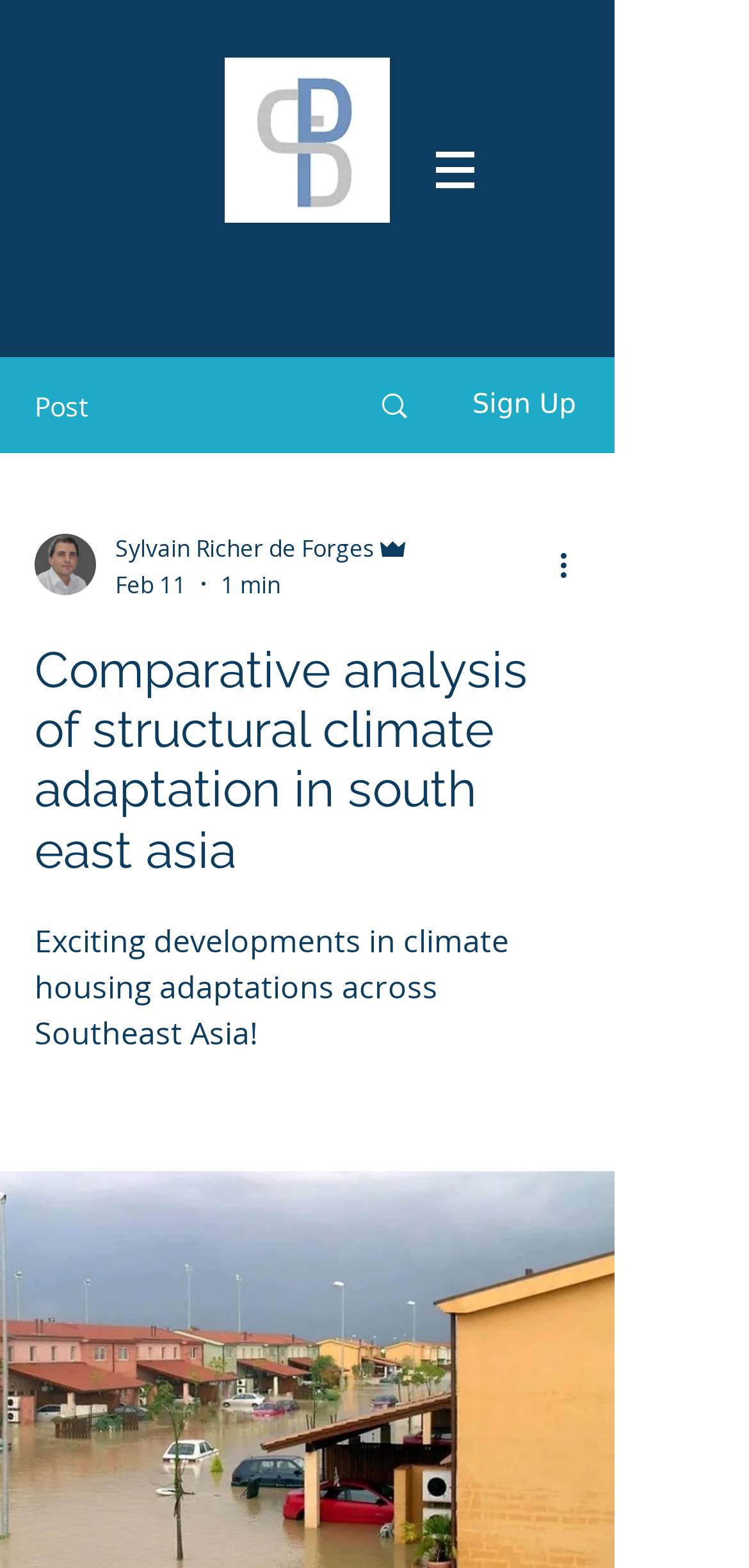What is the topic of this article?
Using the details from the image, give an elaborate explanation to answer the question.

The topic of the article can be inferred from the heading 'Comparative analysis of structural climate adaptation in south east asia' and the text 'Exciting developments in climate housing adaptations across Southeast Asia!' which suggests that the article is discussing climate housing adaptations in Southeast Asia.